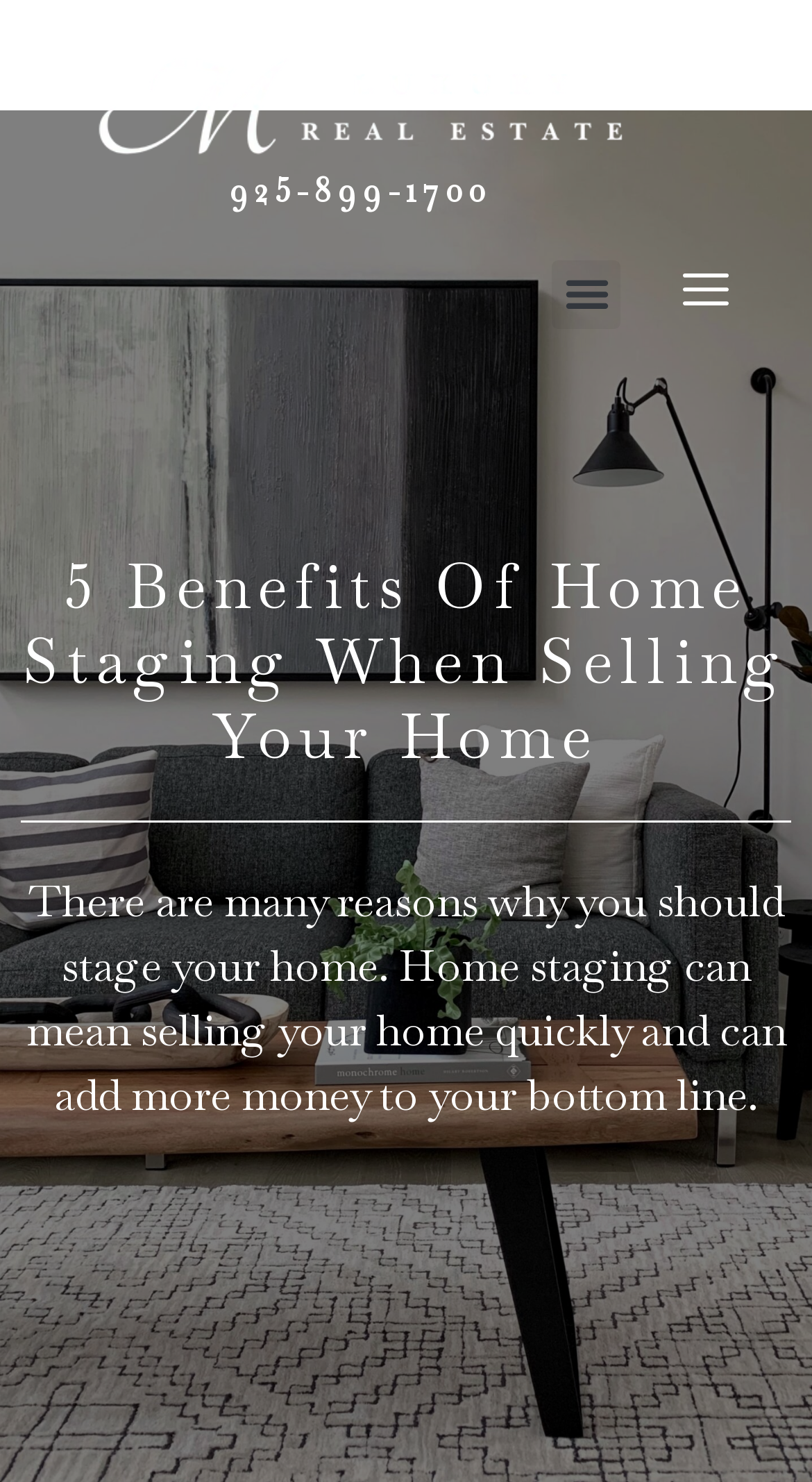Is the menu toggle button expanded?
Please analyze the image and answer the question with as much detail as possible.

I found this information by looking at the button element with the text 'Menu Toggle' which has an attribute 'expanded' set to 'False', indicating that it is not expanded.